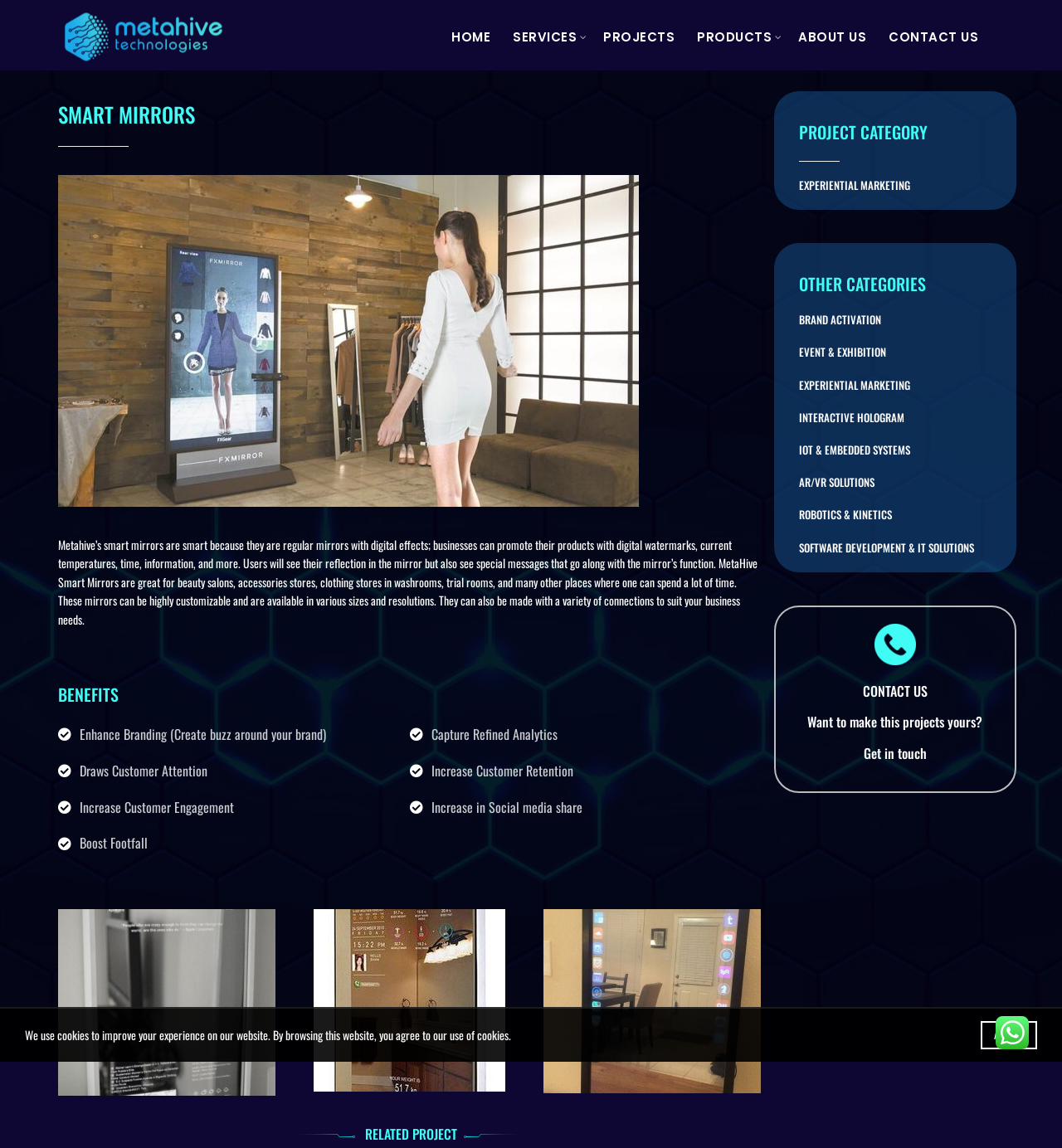Please identify the bounding box coordinates of the element on the webpage that should be clicked to follow this instruction: "Learn more about the BENEFITS of smart mirrors". The bounding box coordinates should be given as four float numbers between 0 and 1, formatted as [left, top, right, bottom].

[0.055, 0.595, 0.693, 0.615]